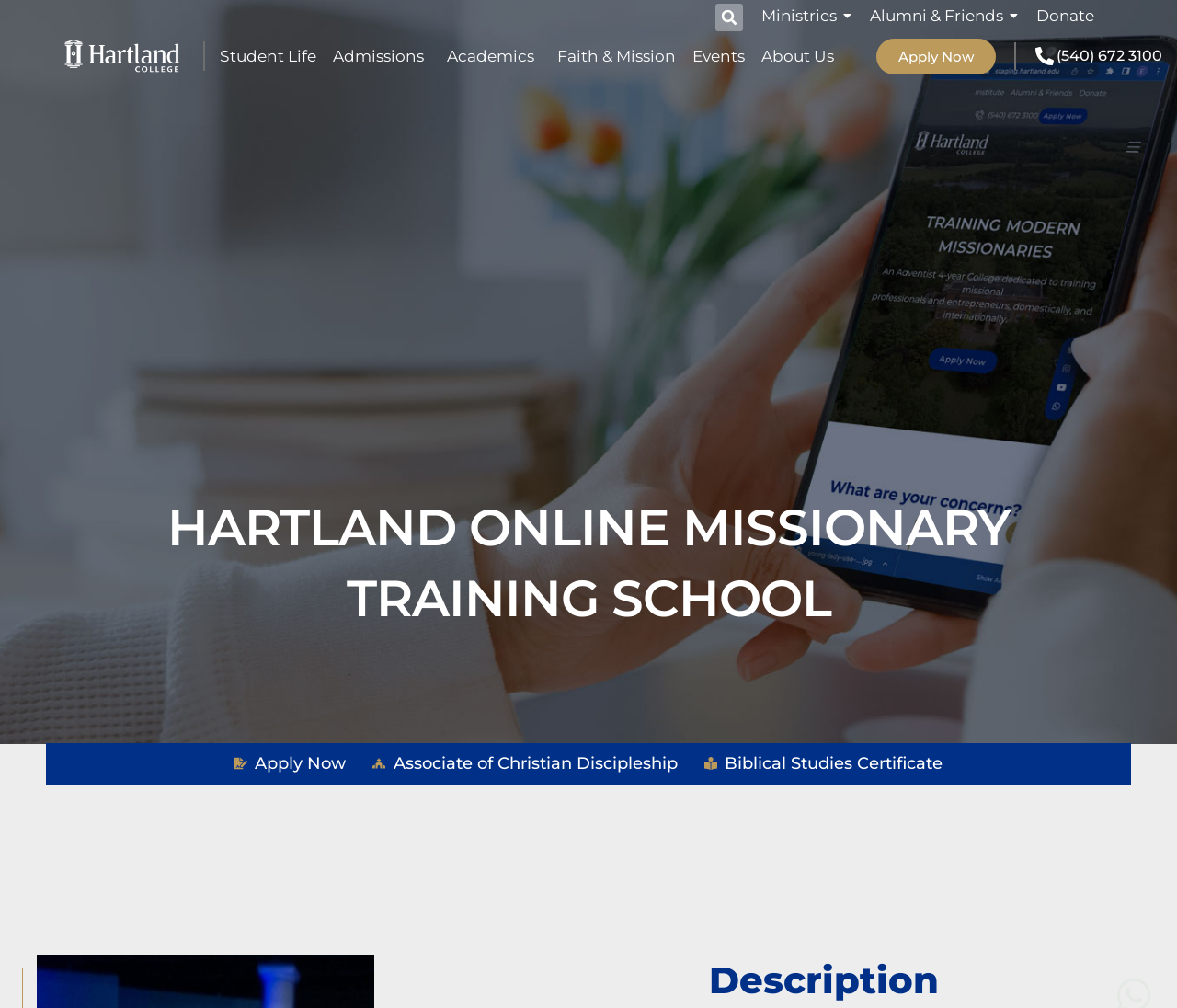Use a single word or phrase to answer the question: 
What is the phone number of the college?

(540) 672 3100